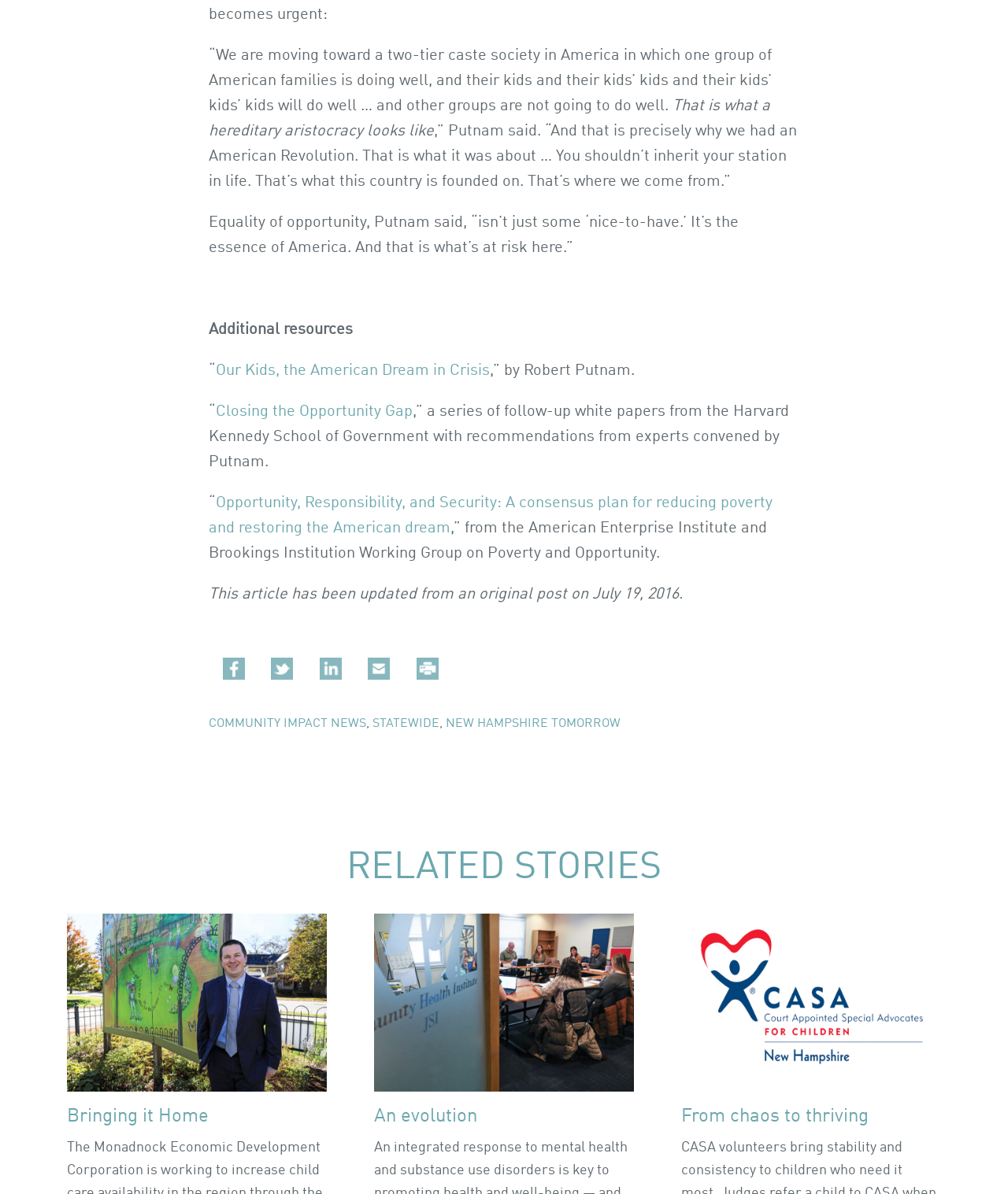Respond with a single word or phrase to the following question: What is the title of the section below the main article?

RELATED STORIES